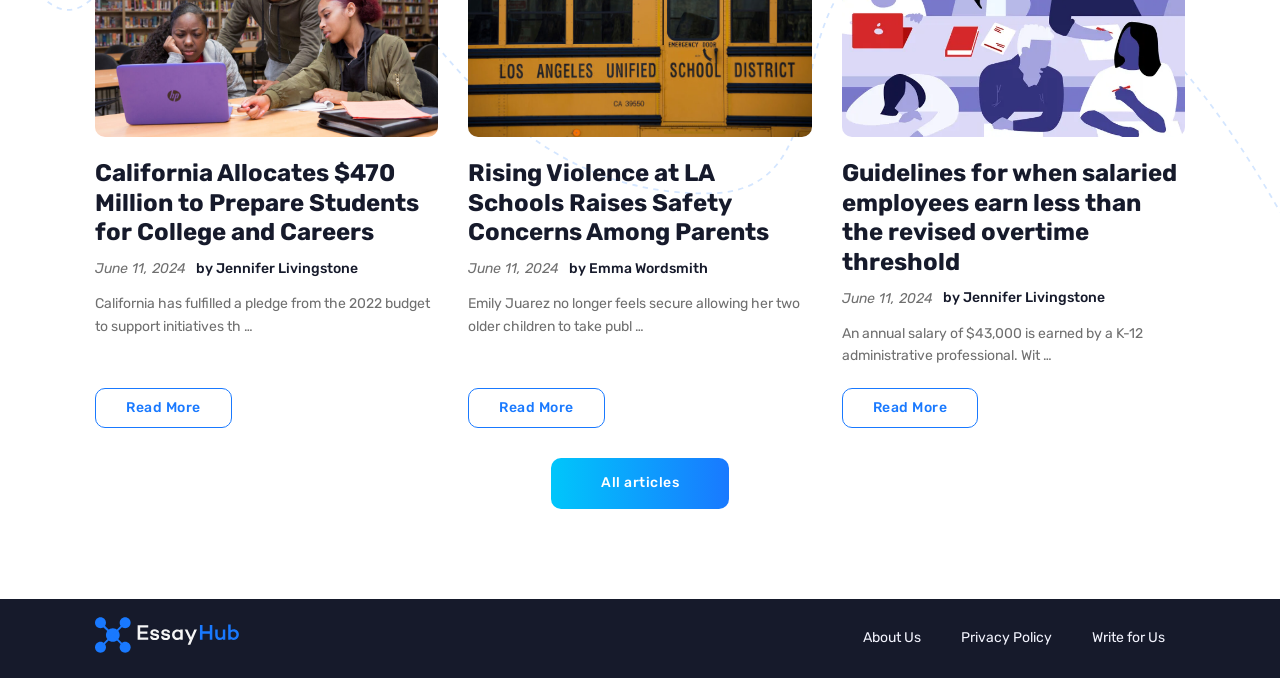Refer to the image and provide an in-depth answer to the question: 
What is the topic of the third article?

I found the topic by looking at the link element with the text 'Guidelines for when salaried employees earn less than the revised overtime threshold' which is located near the middle of the webpage.